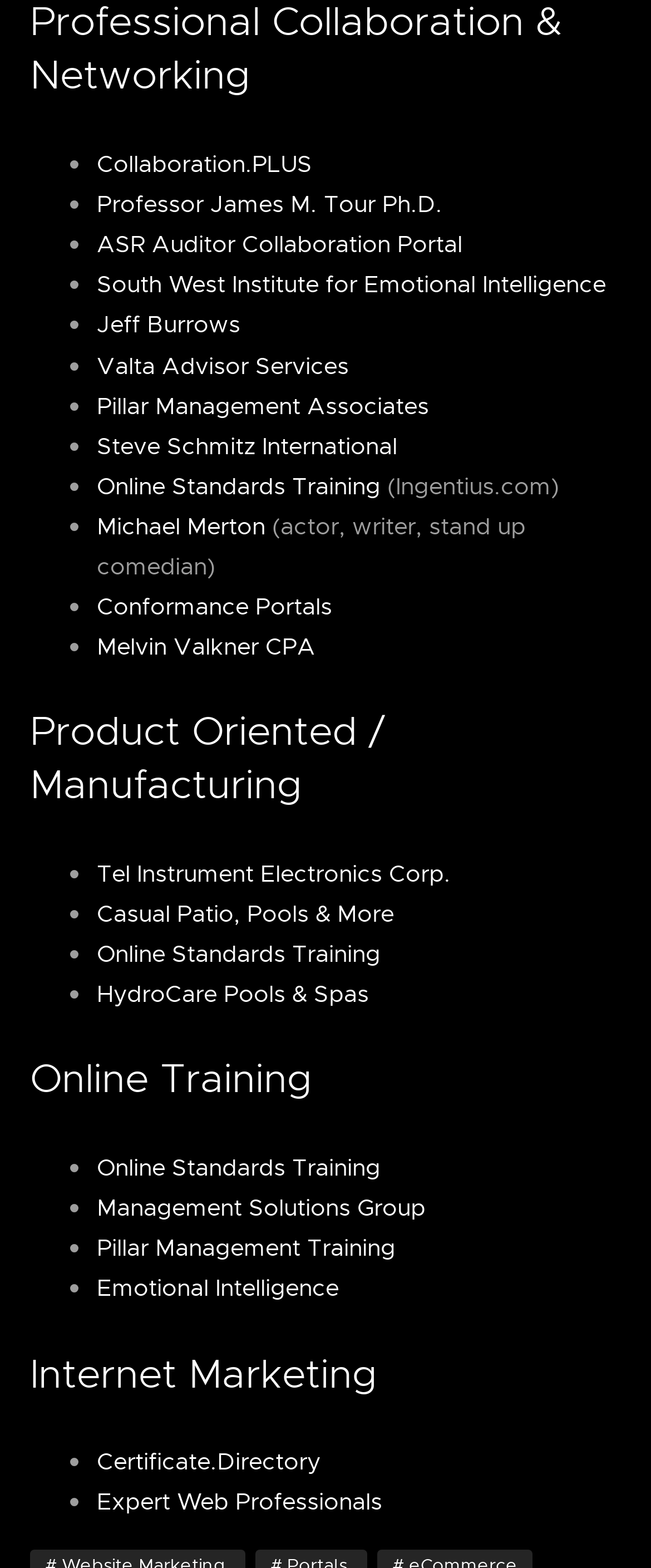Please identify the bounding box coordinates of the element I need to click to follow this instruction: "Learn about Professor James M. Tour Ph.D.".

[0.149, 0.121, 0.679, 0.14]